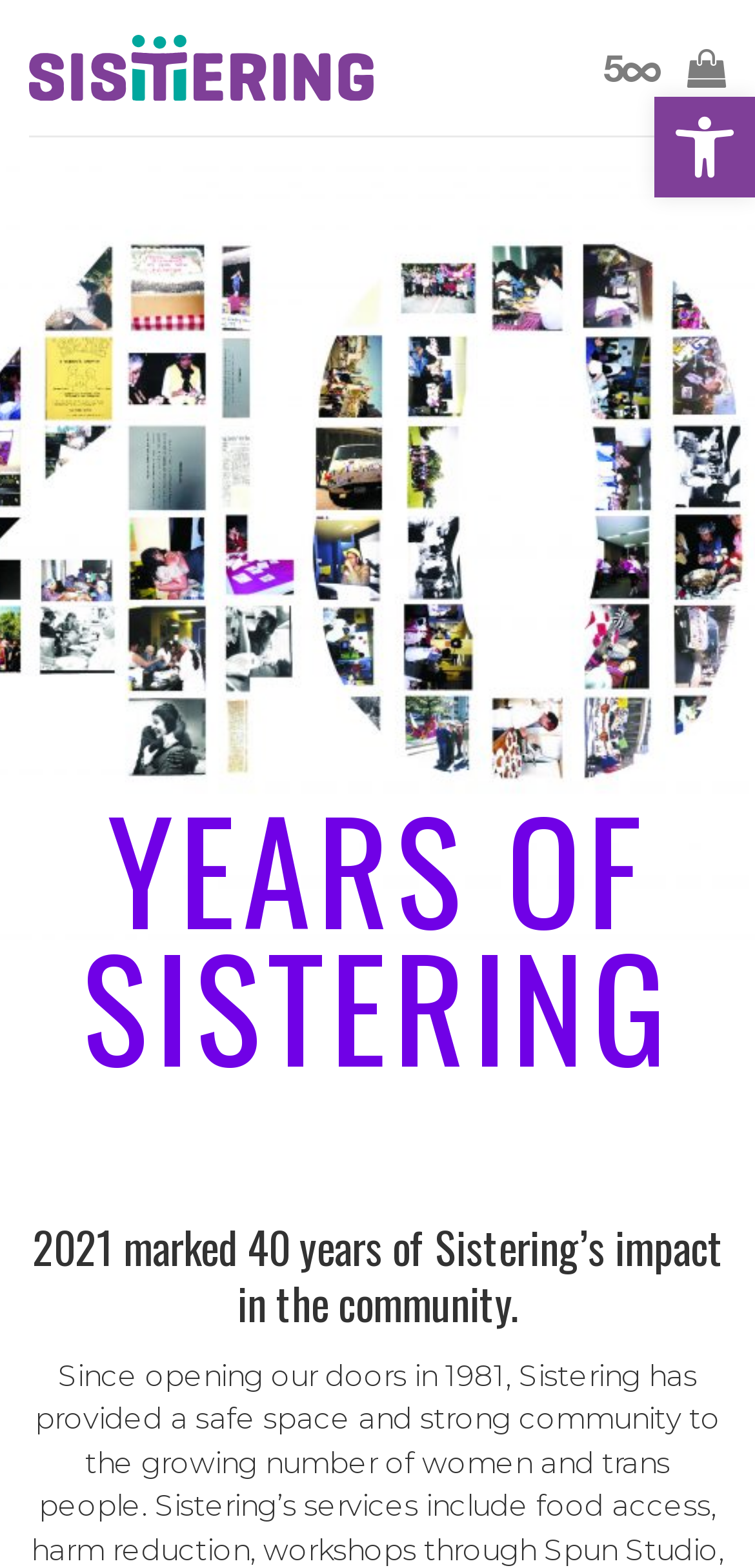Identify the bounding box coordinates for the UI element described as follows: Open toolbar Accessibility Tools. Use the format (top-left x, top-left y, bottom-right x, bottom-right y) and ensure all values are floating point numbers between 0 and 1.

[0.867, 0.062, 1.0, 0.126]